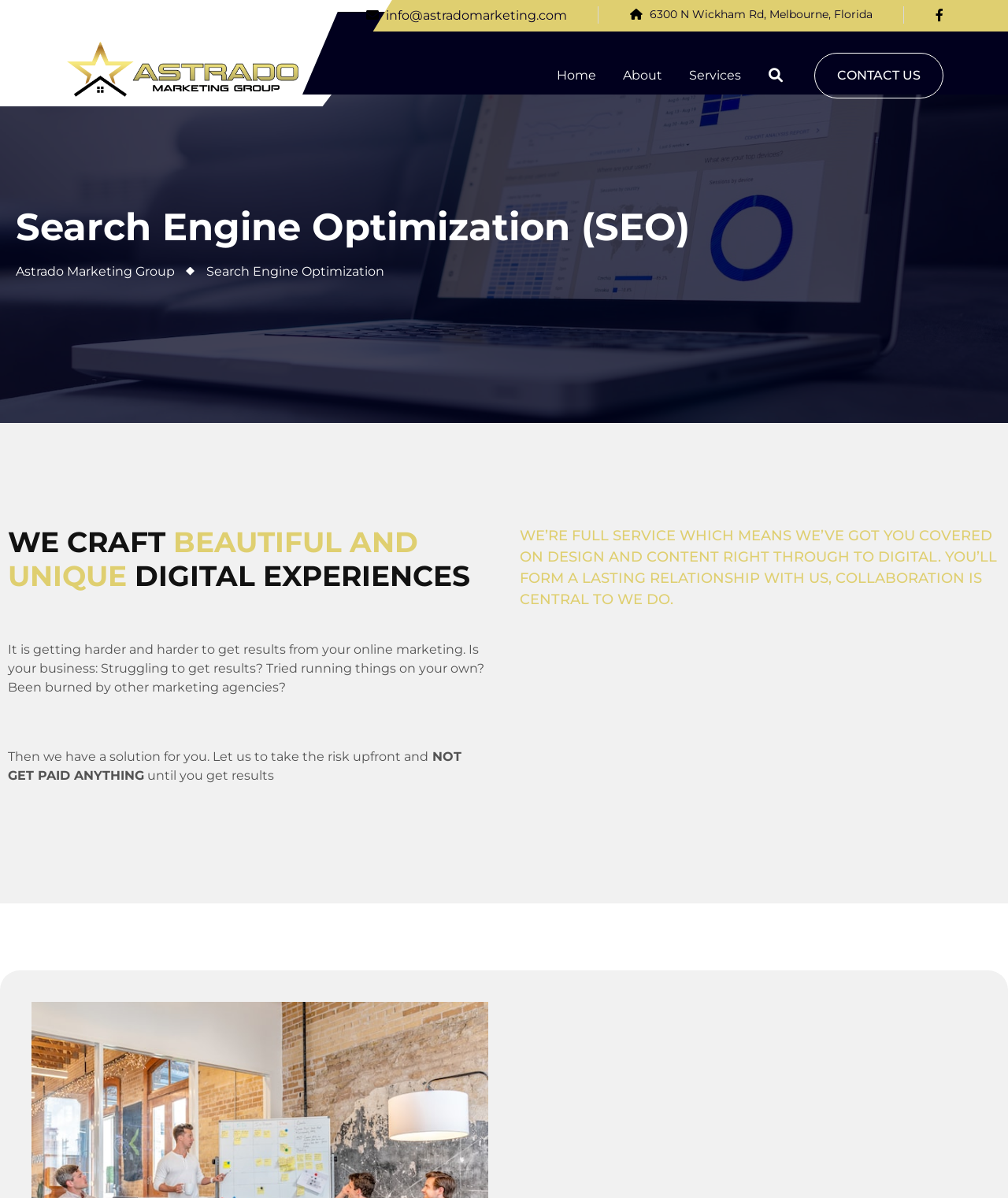What services does the company offer?
Answer the question with a detailed and thorough explanation.

The company offers full service, which means they cover design and content right through to digital, as stated in the heading 'WE’RE FULL SERVICE WHICH MEANS WE’VE GOT YOU COVERED ON DESIGN AND CONTENT RIGHT THROUGH TO DIGITAL'.